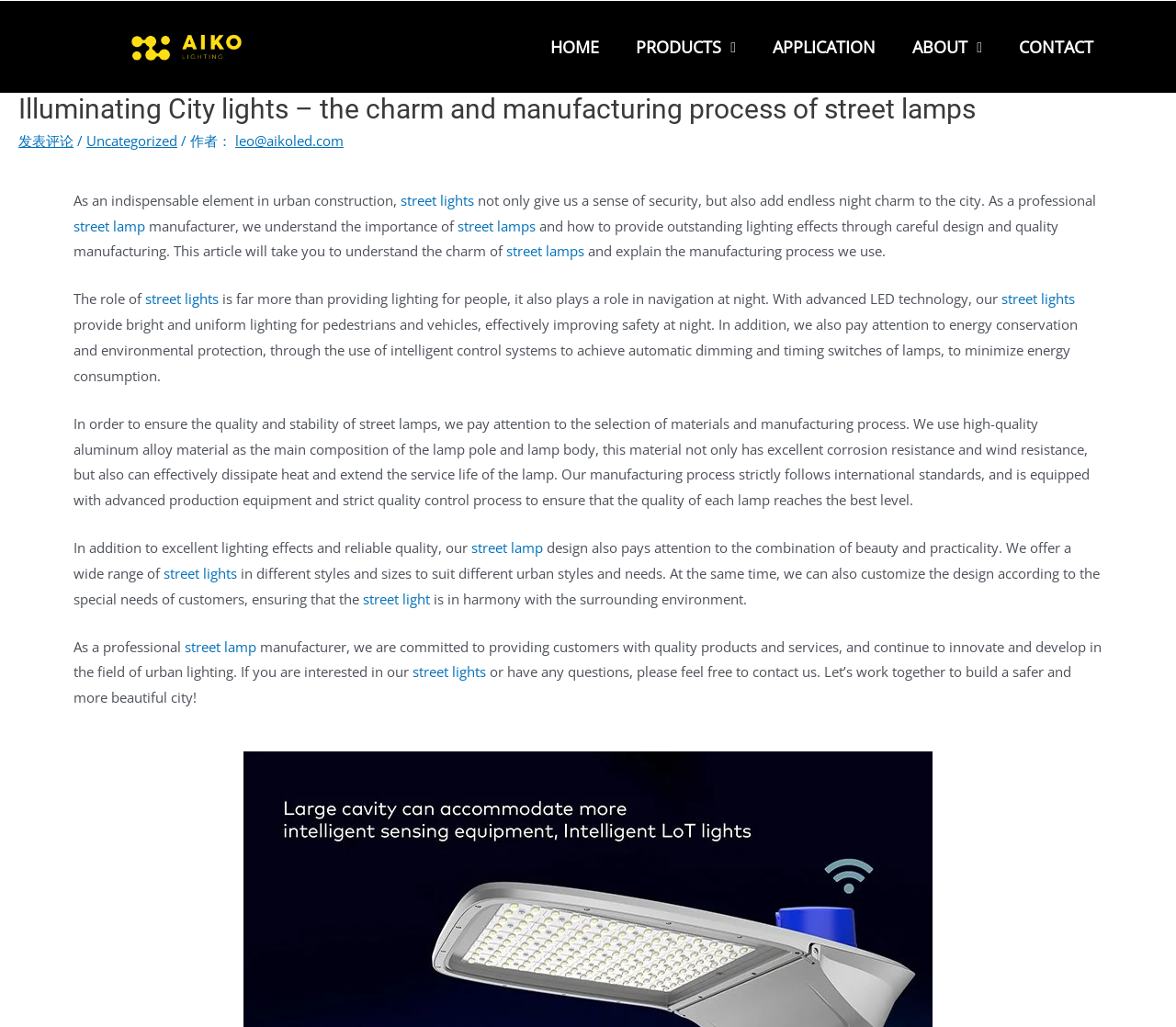Please specify the bounding box coordinates of the region to click in order to perform the following instruction: "View the VIDEO SERMONS page".

None